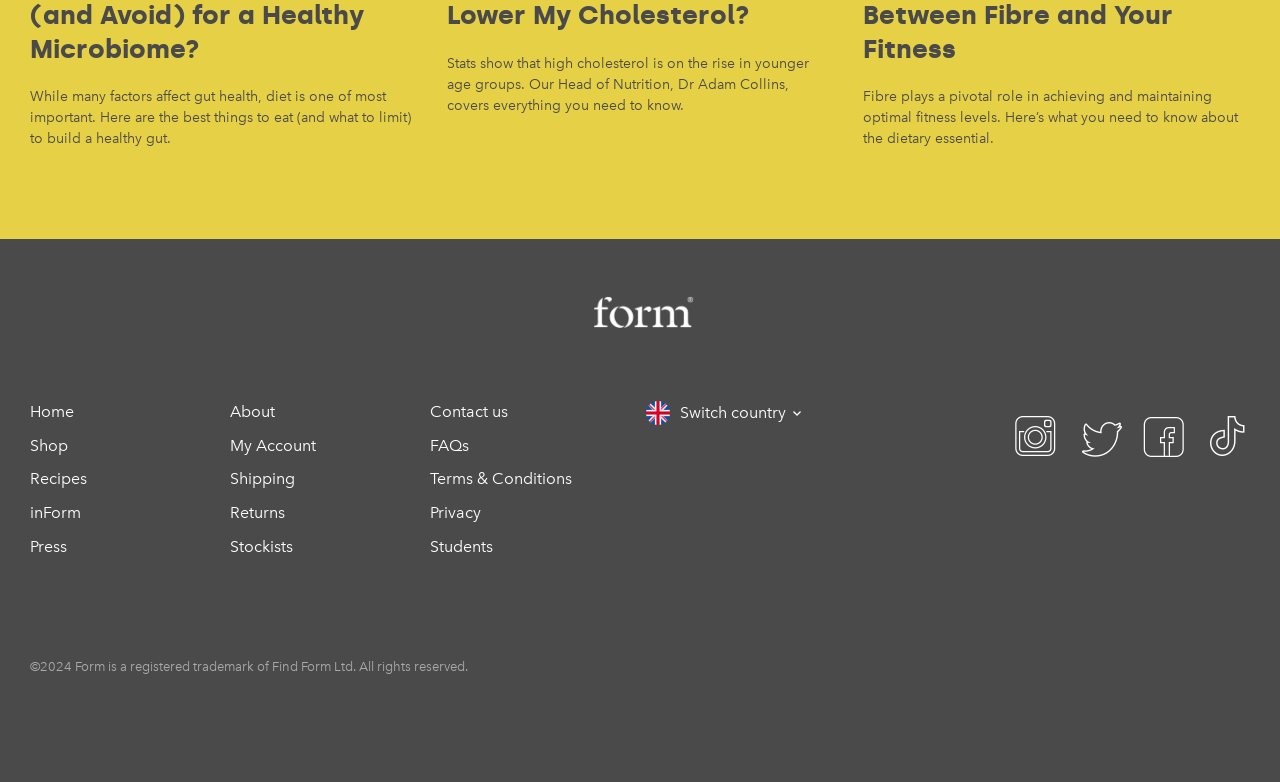How many logos are displayed at the bottom of the page?
Refer to the image and provide a detailed answer to the question.

There are 3 logos displayed at the bottom of the page, which are 'CoolBrands UK', 'Ocean Positive', and 'BCorp', as indicated by the image elements with IDs 874, 876, and 878.